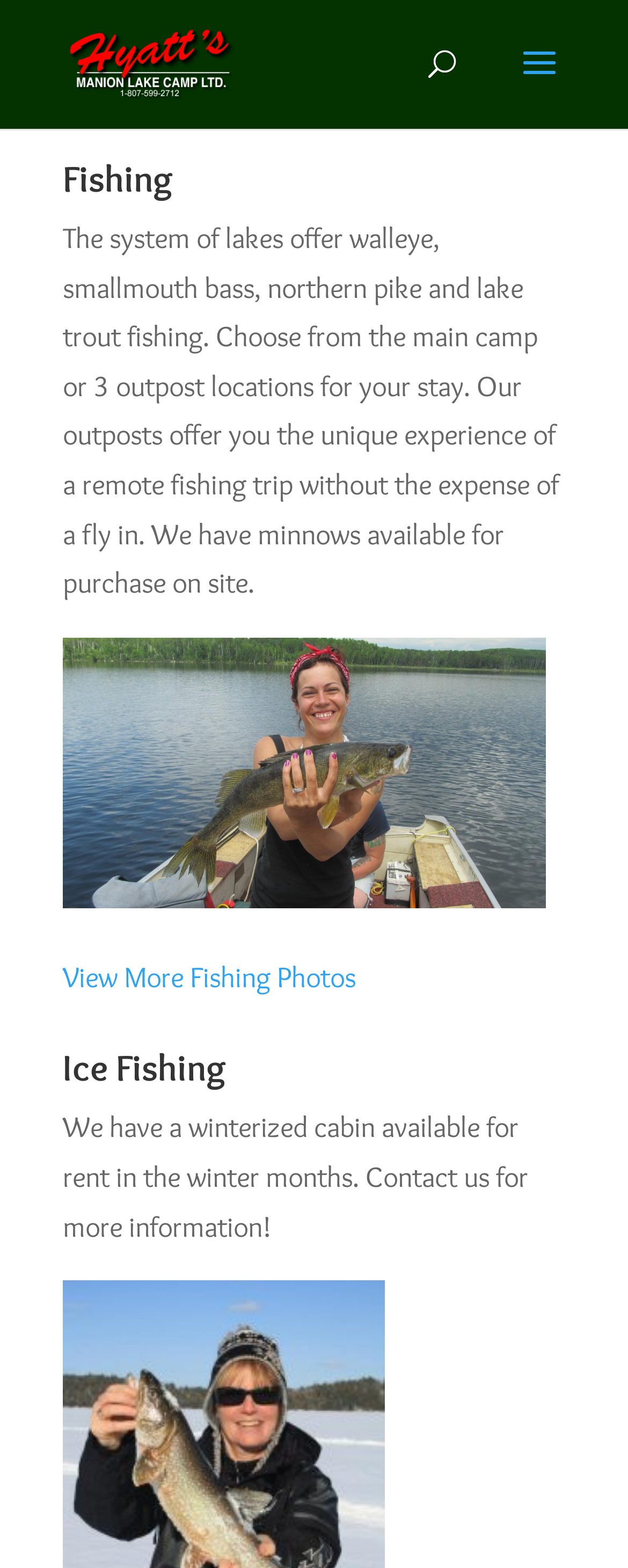Is ice fishing available at Hyatt's Manion Lake Camp?
Look at the image and answer the question using a single word or phrase.

Yes